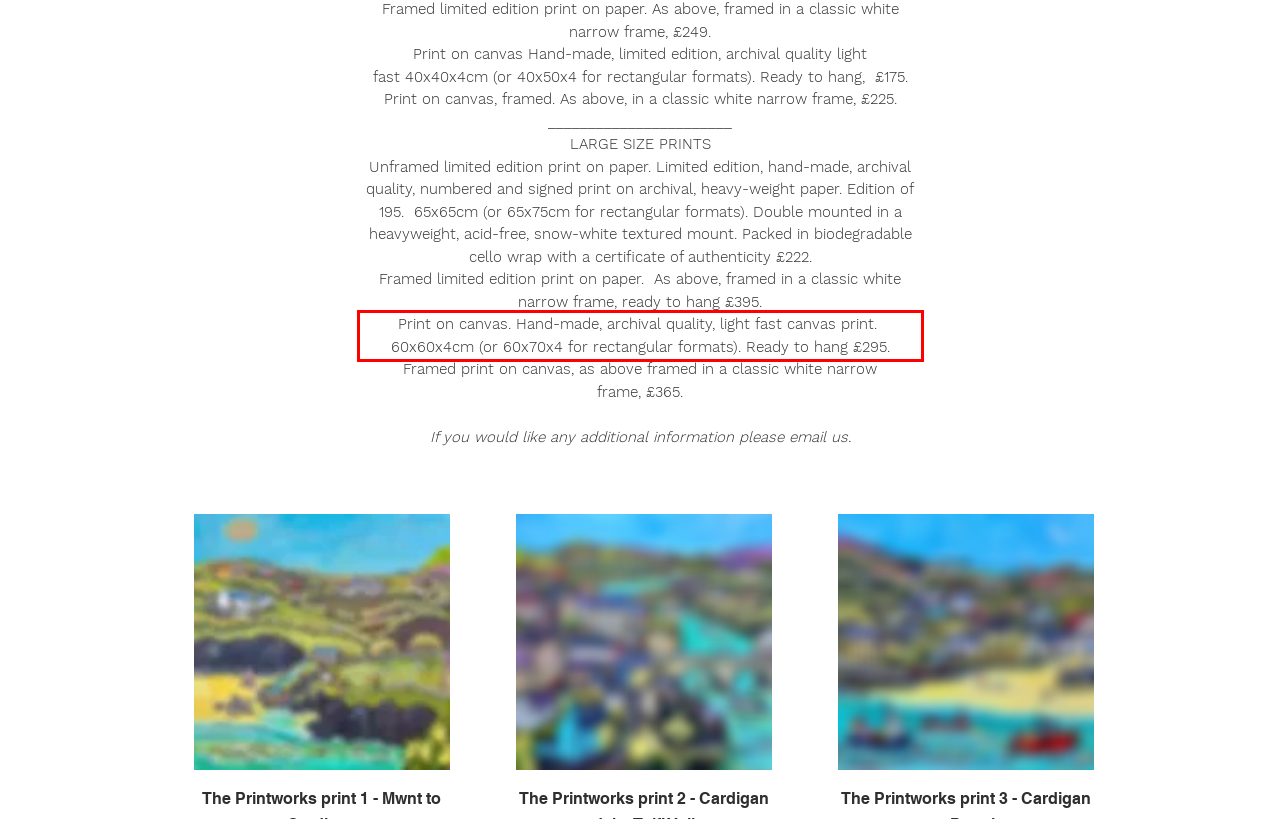Extract and provide the text found inside the red rectangle in the screenshot of the webpage.

Print on canvas. Hand-made, archival quality, light fast canvas print. 60x60x4cm (or 60x70x4 for rectangular formats). Ready to hang £295.